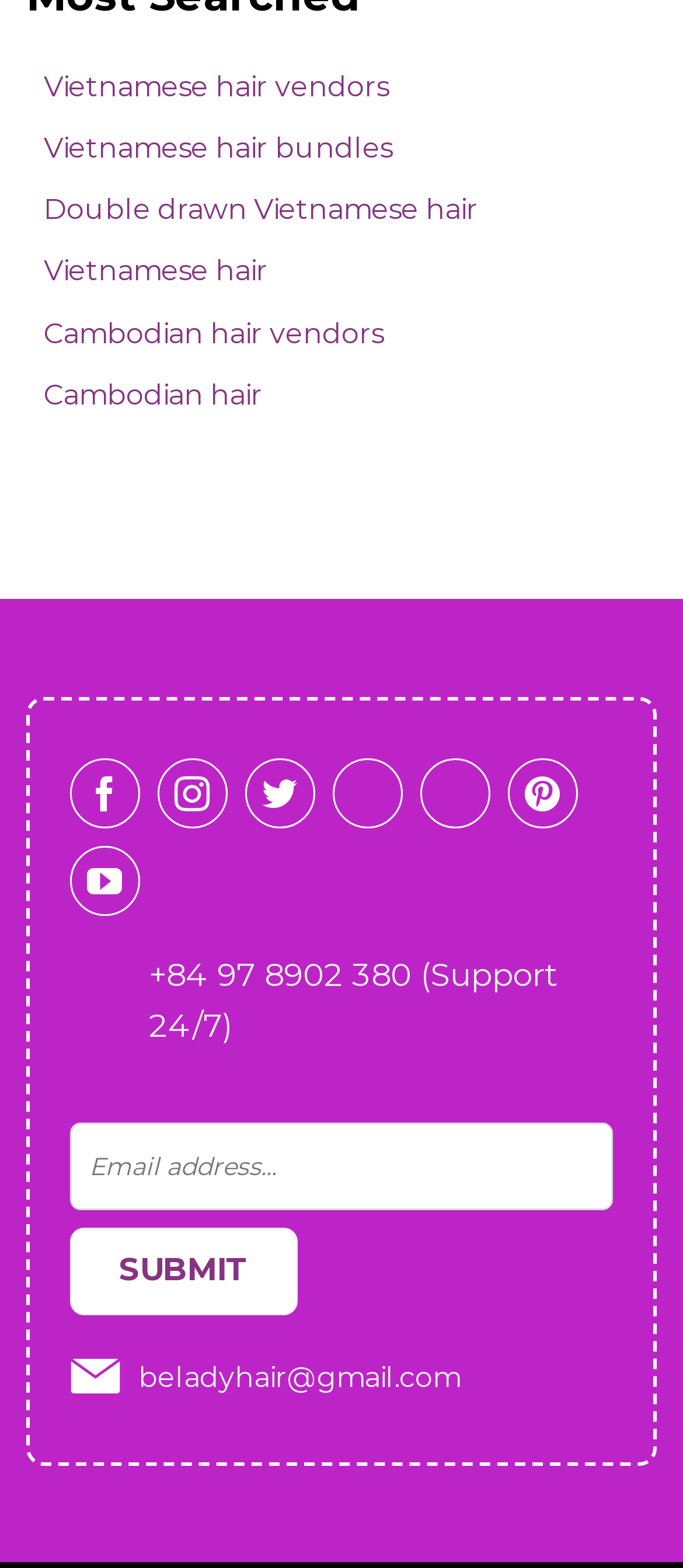Reply to the question below using a single word or brief phrase:
What is the email address to contact?

beladyhair@gmail.com